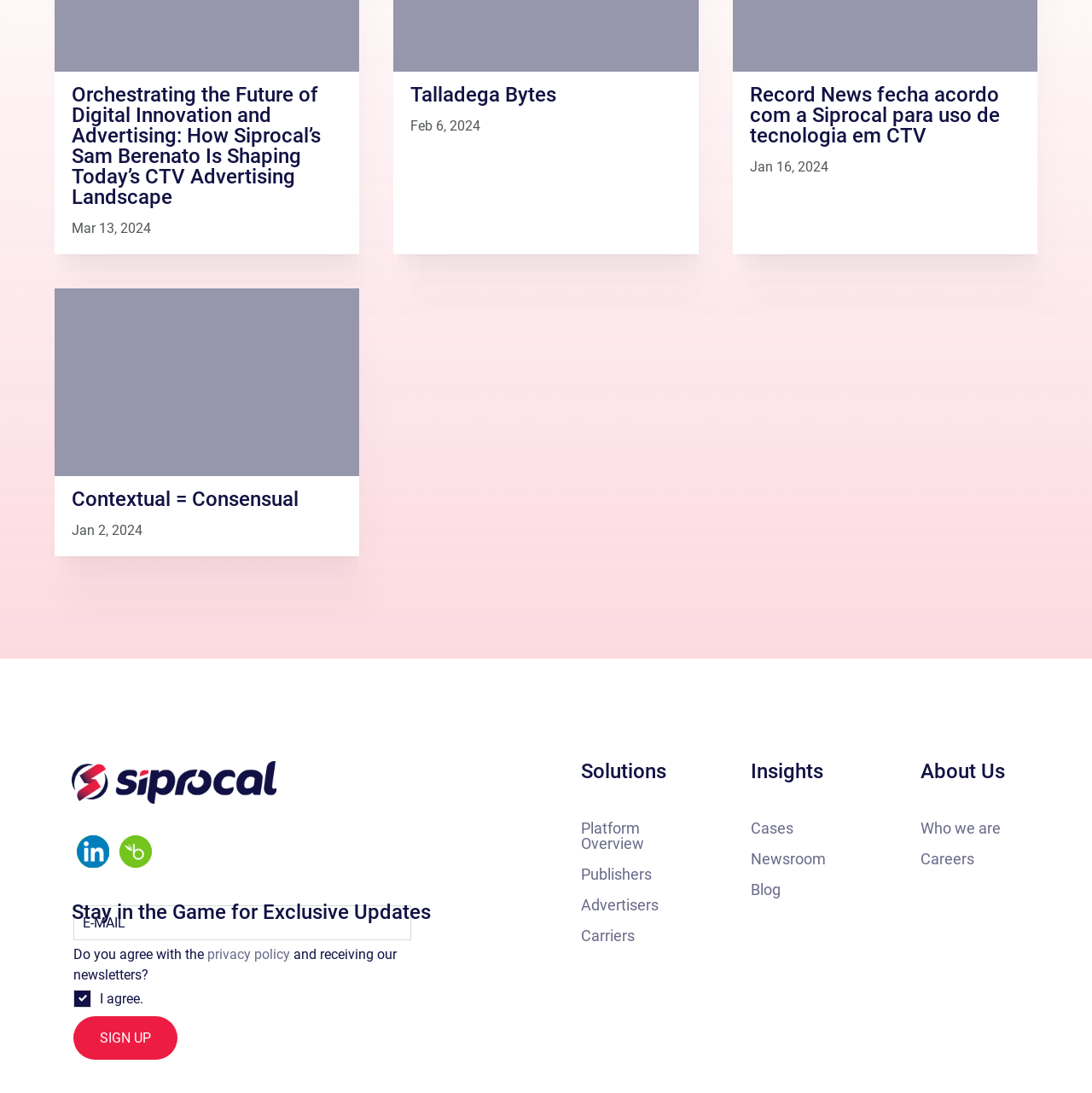Locate the bounding box coordinates of the UI element described by: "Contextual = Consensual". The bounding box coordinates should consist of four float numbers between 0 and 1, i.e., [left, top, right, bottom].

[0.066, 0.446, 0.273, 0.467]